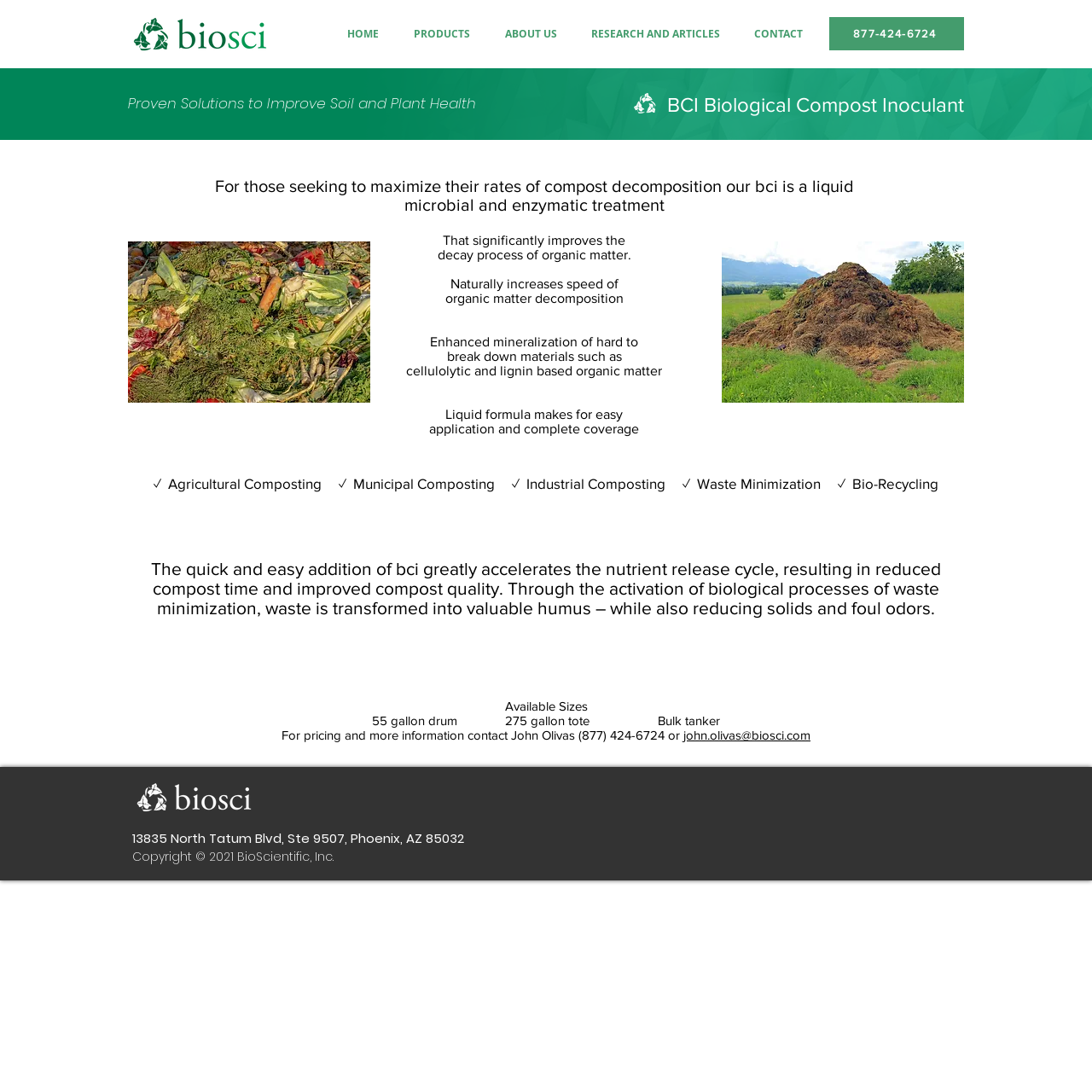What sizes are BCI products available in?
Observe the image and answer the question with a one-word or short phrase response.

55 gallon drum, 275 gallon tote, Bulk tanker